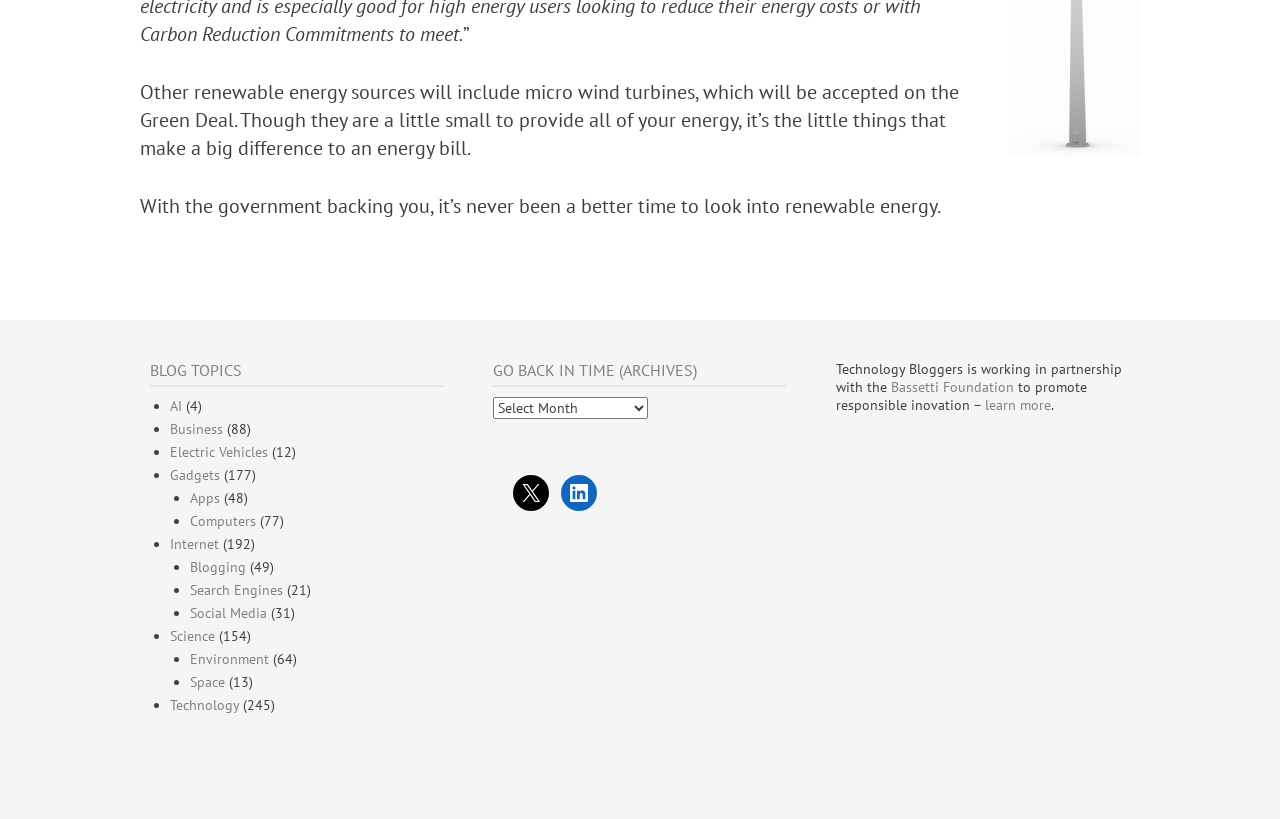Predict the bounding box coordinates of the UI element that matches this description: "Science". The coordinates should be in the format [left, top, right, bottom] with each value between 0 and 1.

[0.133, 0.766, 0.168, 0.788]